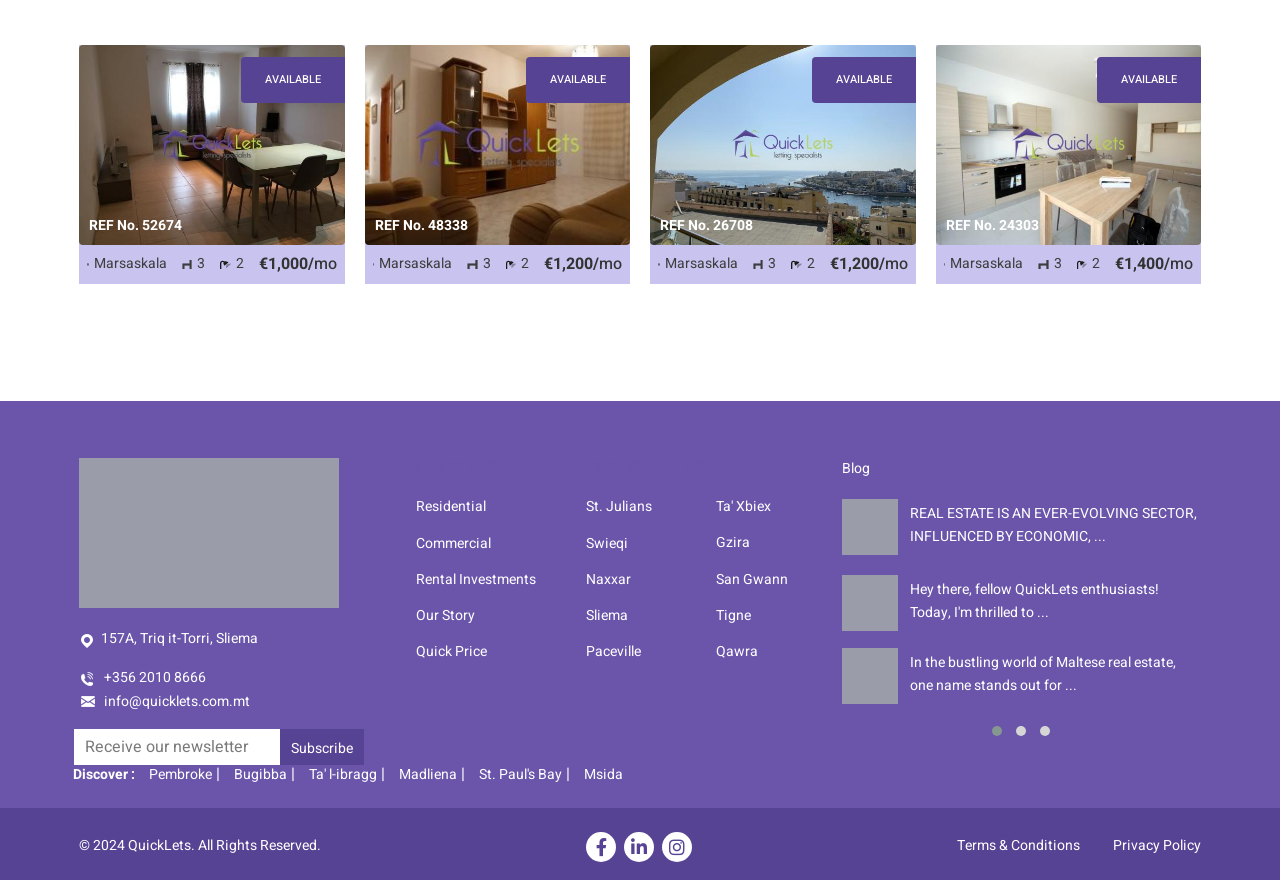Please reply to the following question using a single word or phrase: 
What type of properties does QuickLets offer?

Residential and Commercial